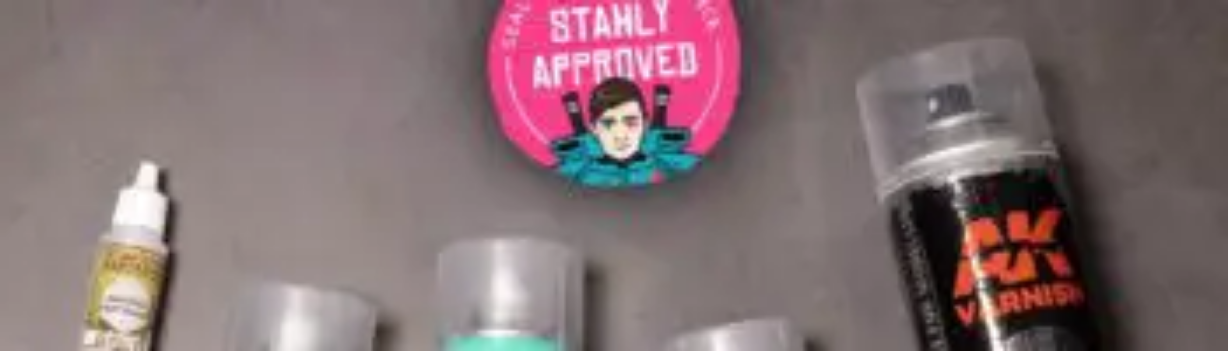Answer briefly with one word or phrase:
What is the purpose of the varnishes in the image?

protecting miniatures